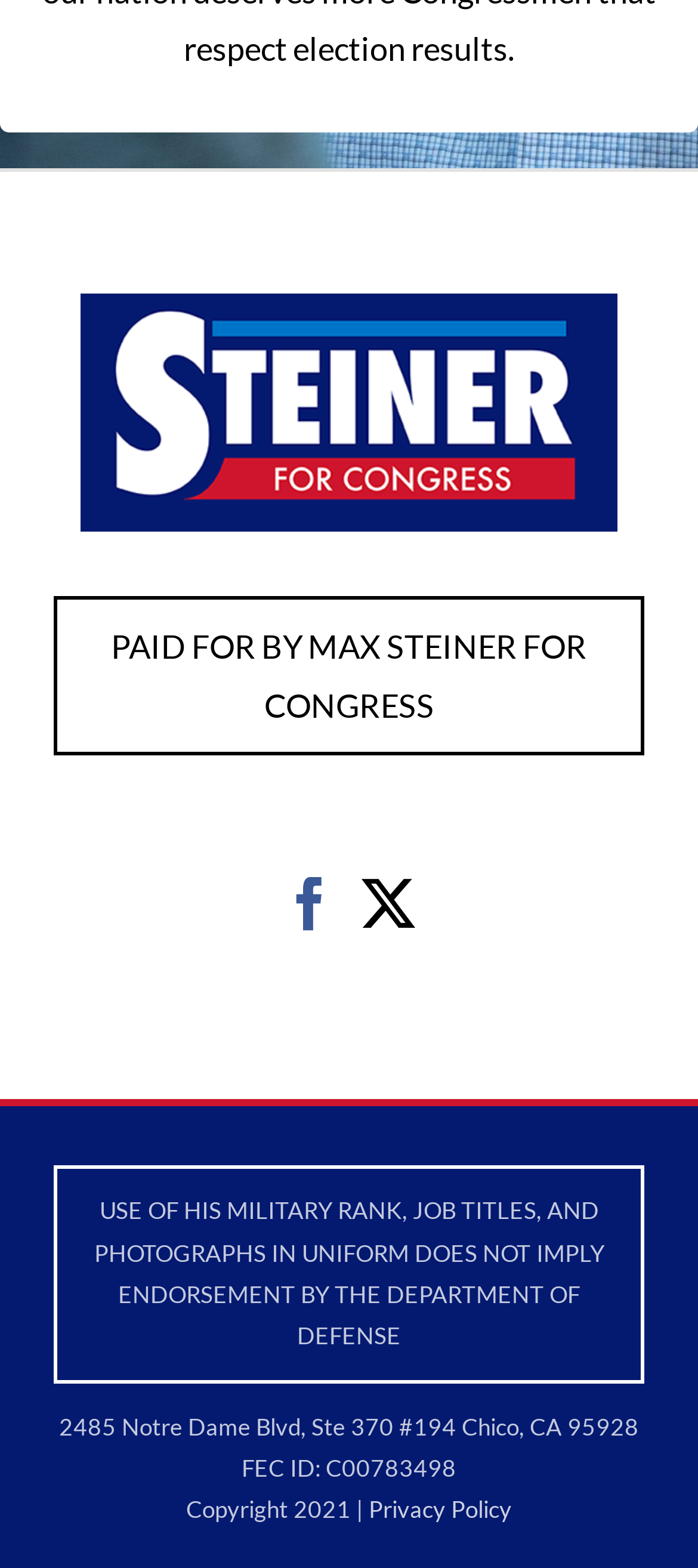Answer the following inquiry with a single word or phrase:
What is the address of the campaign office?

2485 Notre Dame Blvd, Ste 370 #194 Chico, CA 95928